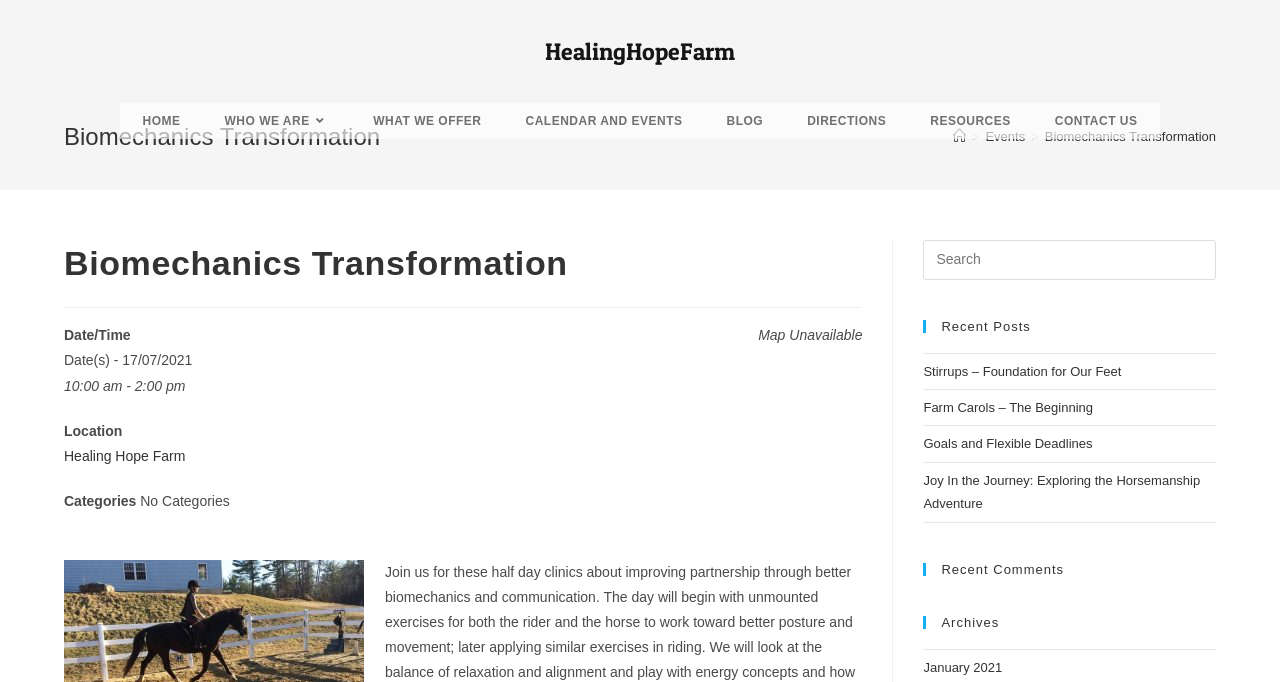Identify the coordinates of the bounding box for the element that must be clicked to accomplish the instruction: "search this website".

[0.721, 0.351, 0.95, 0.41]